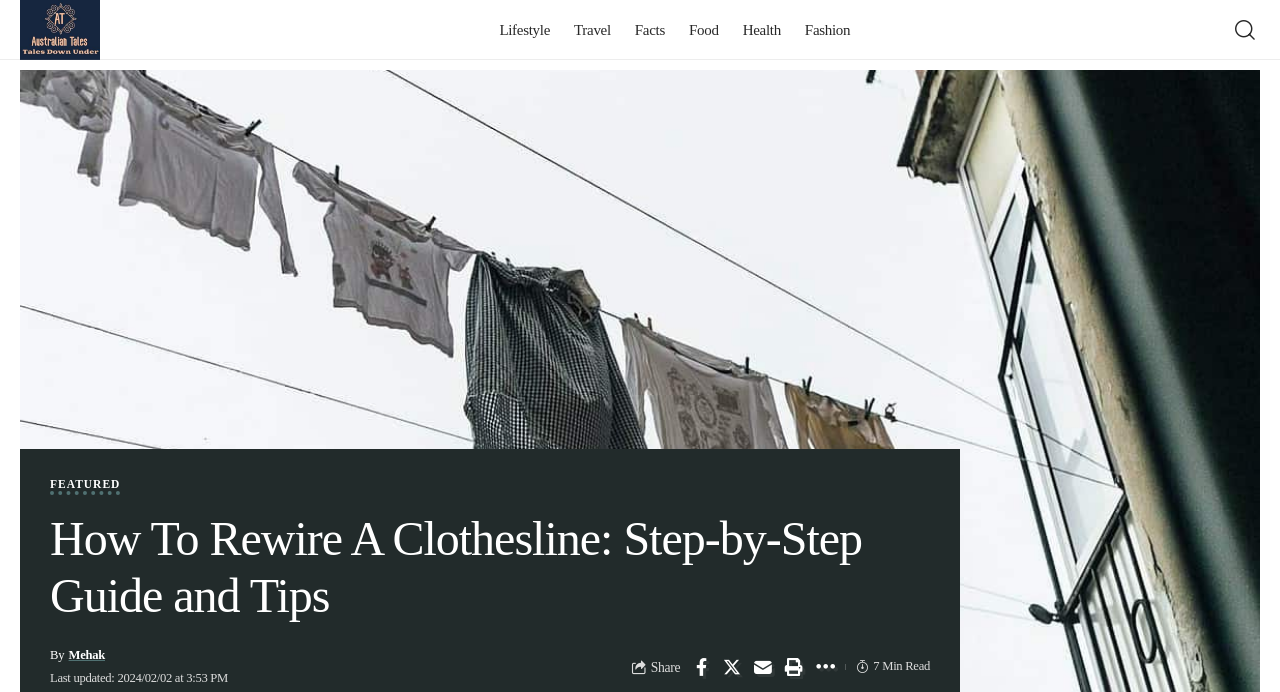Locate the bounding box coordinates of the area to click to fulfill this instruction: "Search for something". The bounding box should be presented as four float numbers between 0 and 1, in the order [left, top, right, bottom].

[0.965, 0.019, 0.98, 0.068]